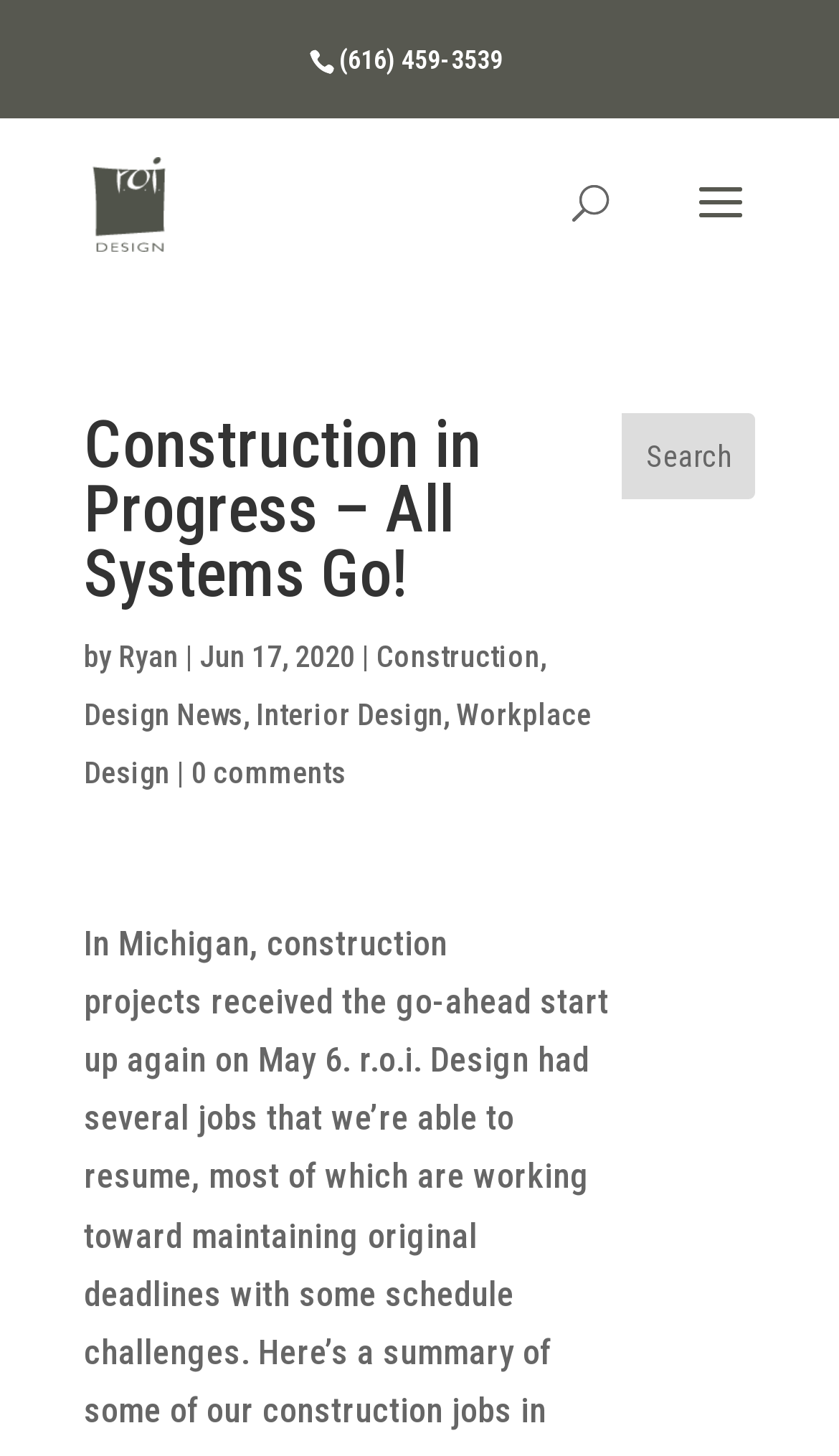Please provide the bounding box coordinates for the UI element as described: "alt="ROIDESIGN"". The coordinates must be four floats between 0 and 1, represented as [left, top, right, bottom].

[0.11, 0.124, 0.196, 0.153]